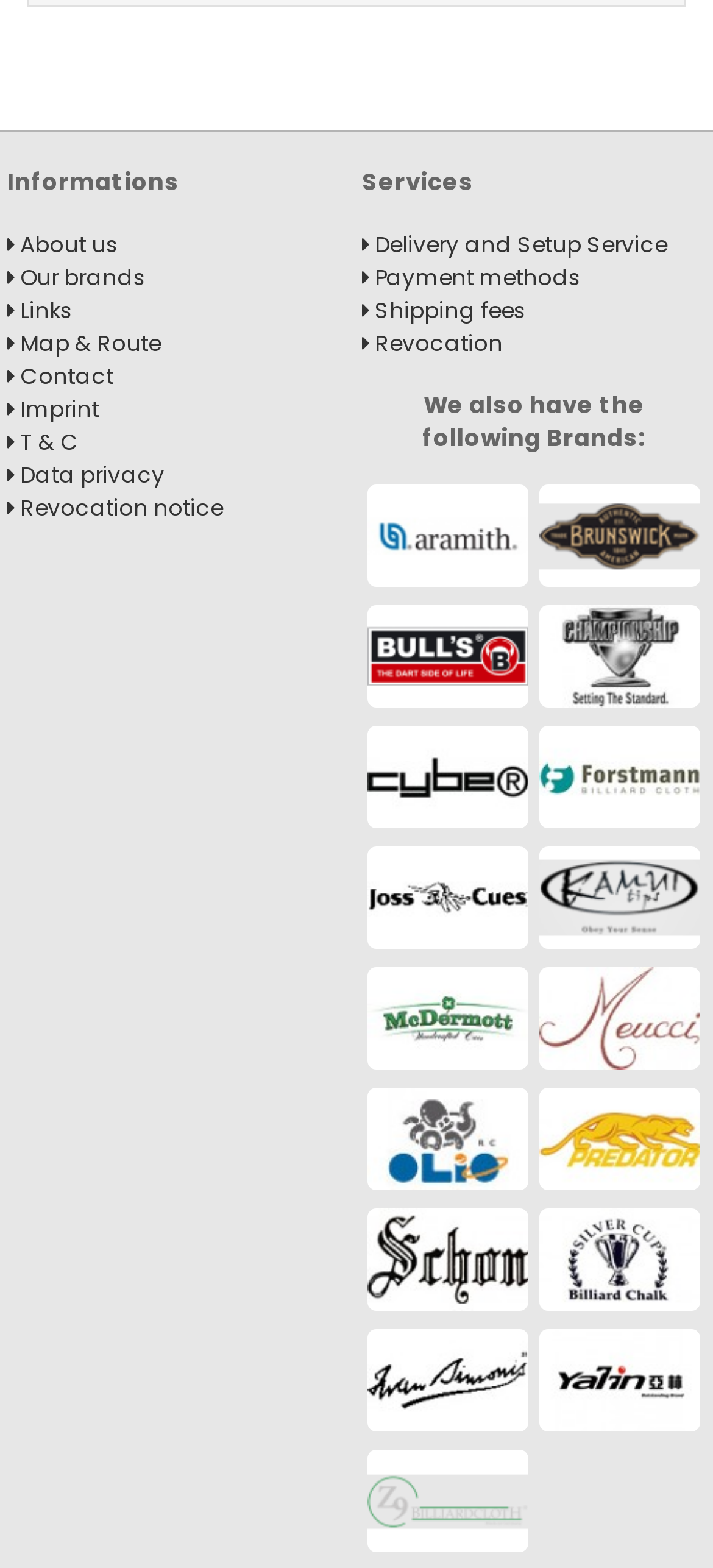Please locate the bounding box coordinates of the element's region that needs to be clicked to follow the instruction: "Explore the 'McDermott' brand". The bounding box coordinates should be provided as four float numbers between 0 and 1, i.e., [left, top, right, bottom].

[0.515, 0.616, 0.741, 0.682]